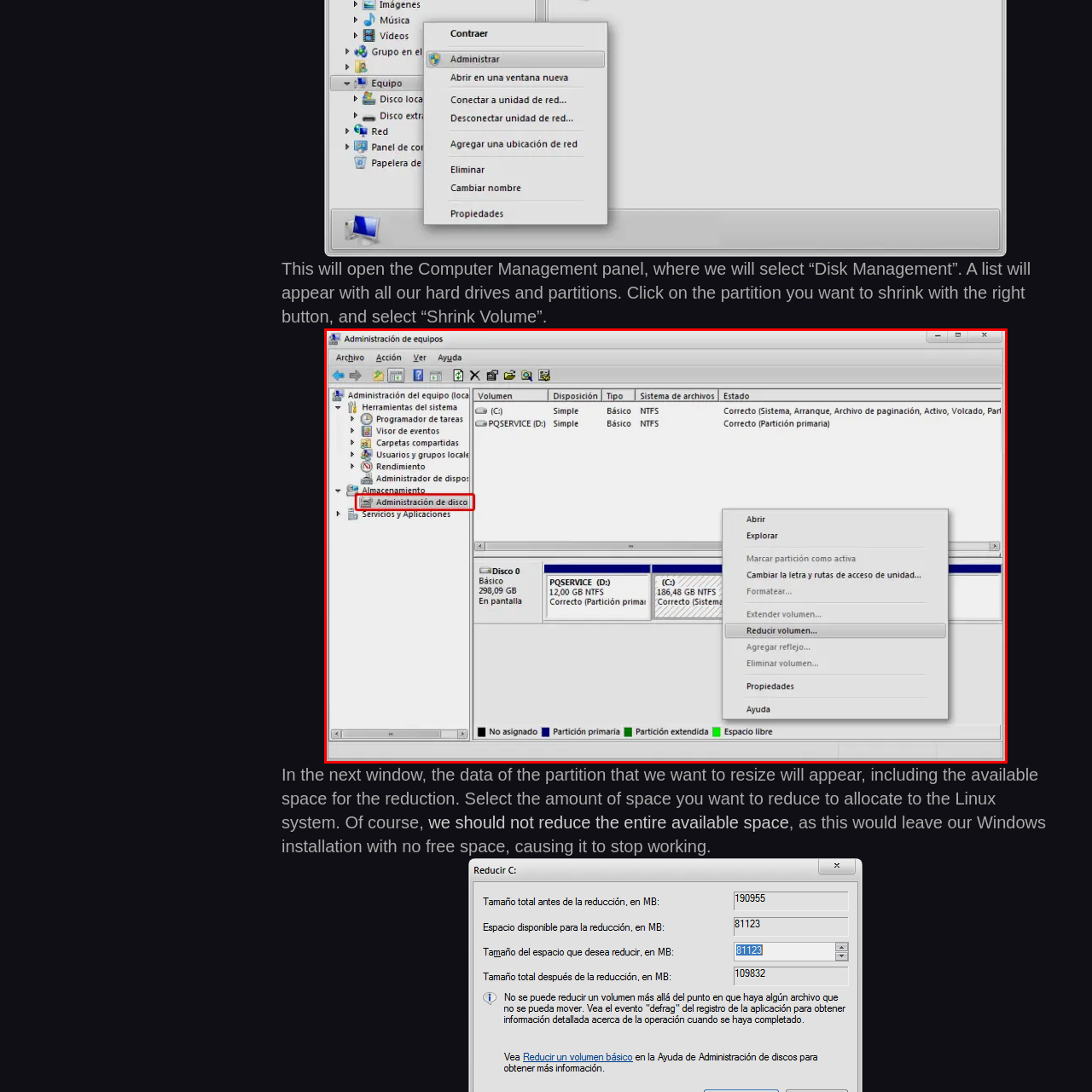Look at the region marked by the red box and describe it extensively.

The image displays the Computer Management panel in a Windows operating system, focusing specifically on the Disk Management section. On the left side, the “Disk Management” option is highlighted in red, indicating the user's current selection. The interface shows a list of hard drives and their partitions, with the graphical representation of available storage. 

In the central area, detailed information about the selected partition appears, displaying the type of partition and its status. The user is presented with various options via a context menu on the right, including actions like "Shrink Volume," which allows the user to allocate space for another operating system, such as Linux. This panel facilitates crucial management tasks related to disk space, enabling users to adjust partitions and optimize storage based on their needs.